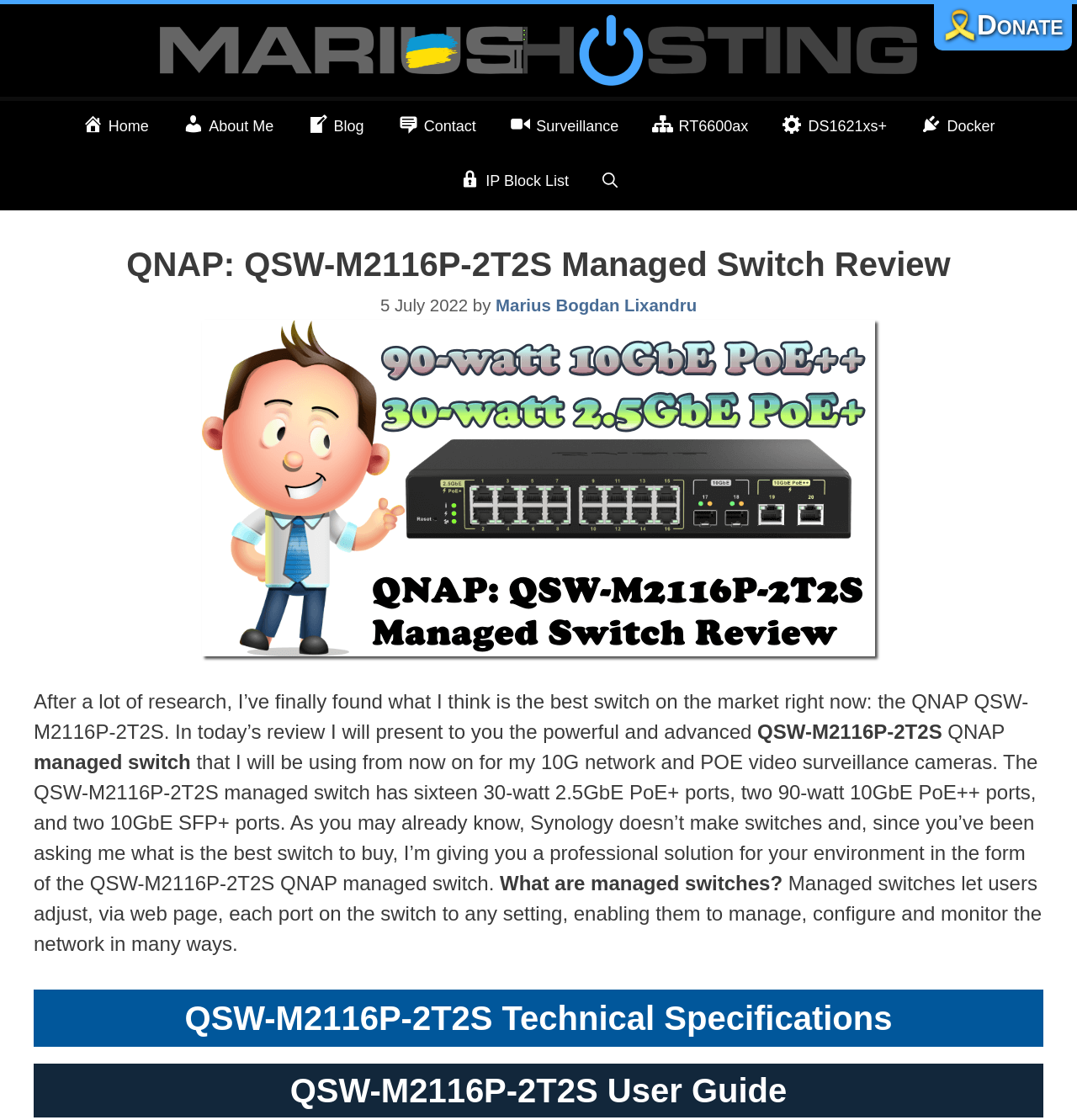Generate a thorough caption that explains the contents of the webpage.

The webpage is a review of the QNAP QSW-M2116P-2T2S Managed Switch. At the top, there is a banner with a link to "Marius Hosting" and an image of the same. Below the banner, there is a navigation menu with links to "Home", "About Me", "Blog", "Contact", "Surveillance", "RT6600ax", "DS1621xs+", "Docker", and "IP Block List". 

On the right side of the navigation menu, there is a link to "Open Search Bar" and another link to "Donate" with a small icon. 

The main content of the webpage is a review of the QNAP QSW-M2116P-2T2S Managed Switch. The review is divided into sections, starting with a heading that reads "QNAP: QSW-M2116P-2T2S Managed Switch Review". Below the heading, there is a time stamp indicating that the review was published on "5 July 2022" and the author's name, "Marius Bogdan Lixandru". 

There is an image of the QNAP QSW-M2116P-2T2S Managed Switch, followed by a brief introduction to the product. The introduction explains that the author has found the best switch on the market, which is the QNAP QSW-M2116P-2T2S, and will be using it for their 10G network and POE video surveillance cameras. 

The review then goes into more detail about the features of the QSW-M2116P-2T2S managed switch, including its sixteen 30-watt 2.5GbE PoE+ ports, two 90-watt 10GbE PoE++ ports, and two 10GbE SFP+ ports. 

Further down, there is a section that explains what managed switches are and how they can be used to adjust, configure, and monitor network settings. 

Finally, there are two headings, "QSW-M2116P-2T2S Technical Specifications" and "QSW-M2116P-2T2S User Guide", which likely link to more detailed information about the product's specifications and user guide.